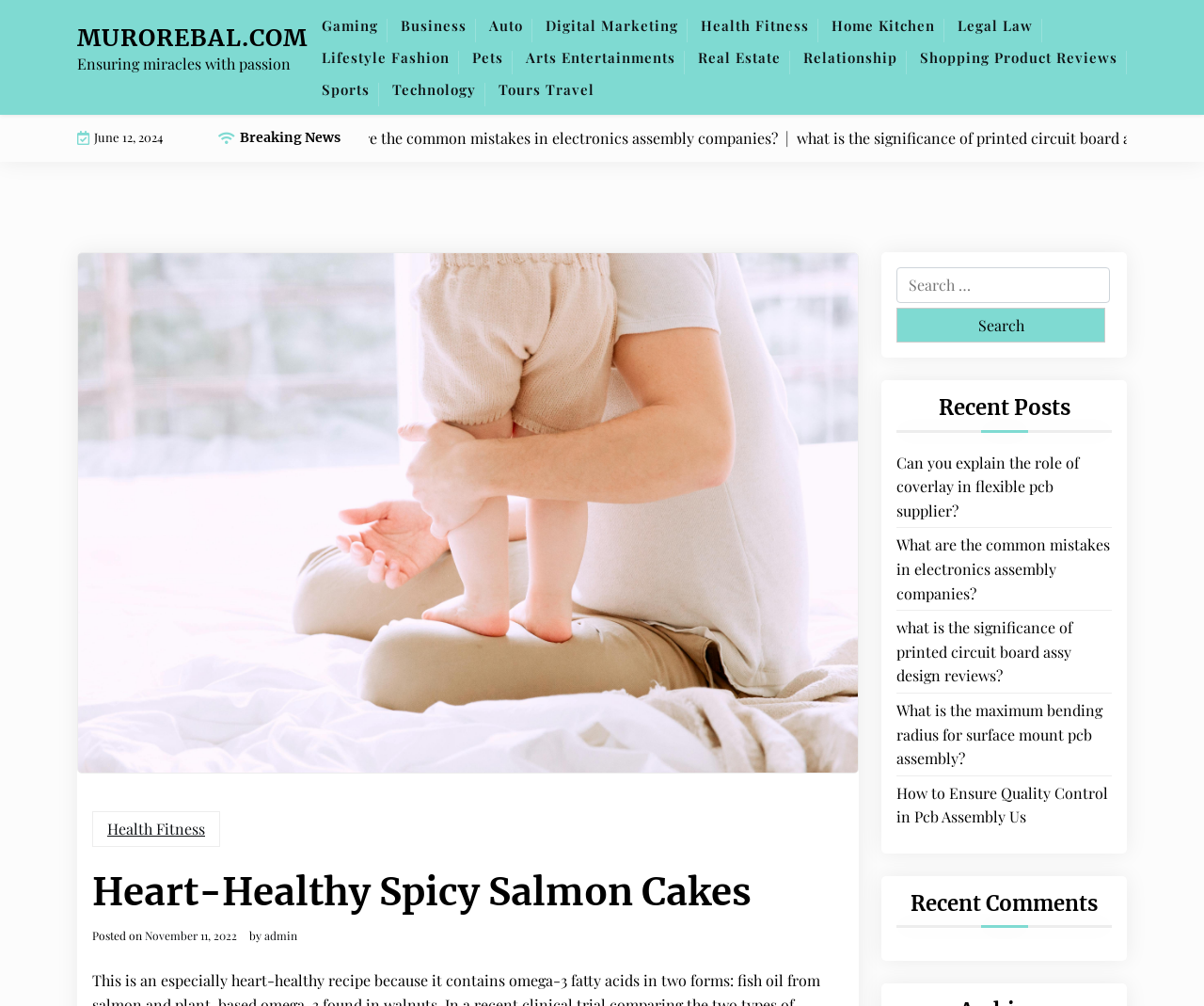Could you specify the bounding box coordinates for the clickable section to complete the following instruction: "Search for something"?

[0.745, 0.265, 0.923, 0.341]